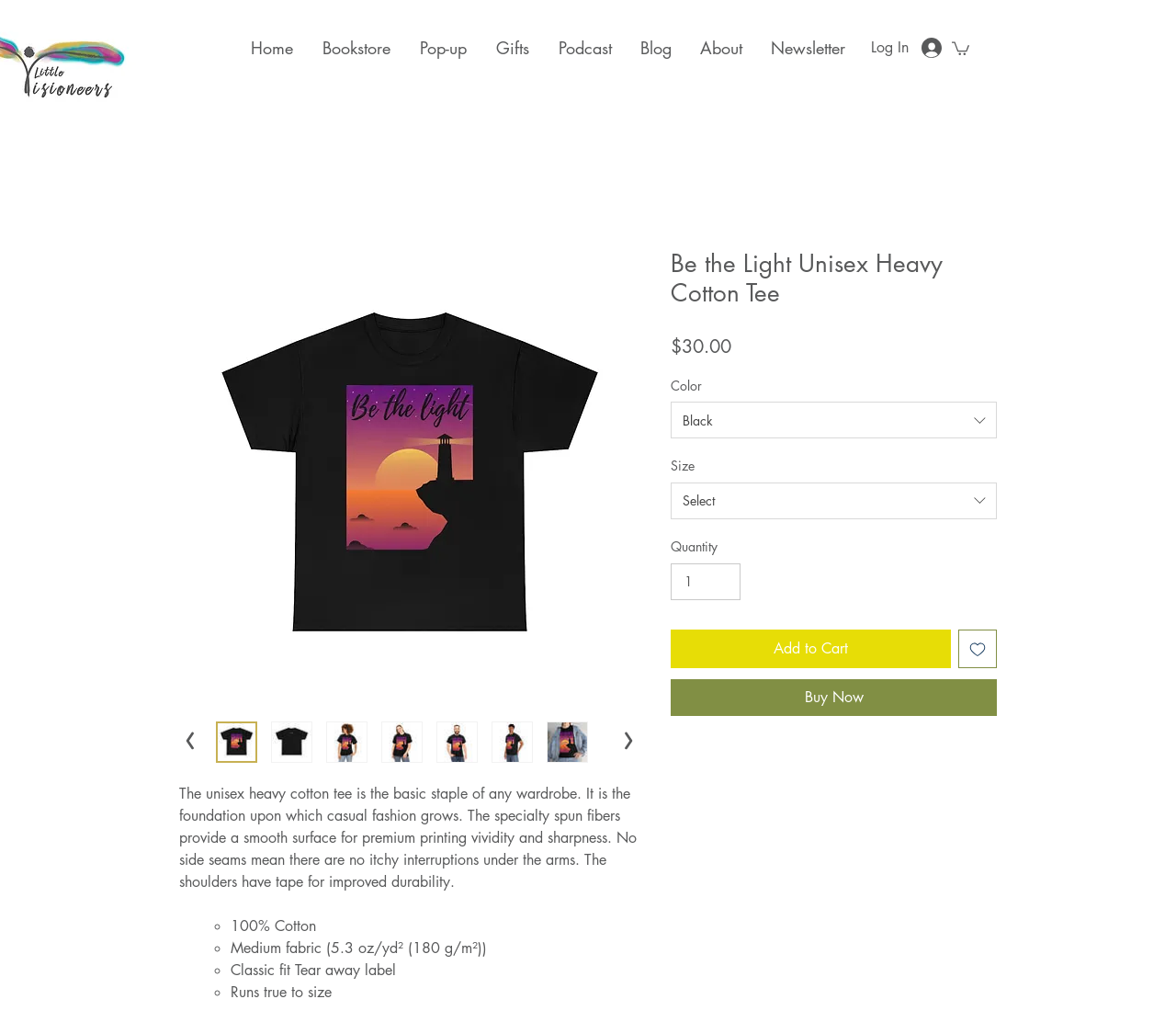Identify the bounding box coordinates for the element you need to click to achieve the following task: "Add the product to cart". Provide the bounding box coordinates as four float numbers between 0 and 1, in the form [left, top, right, bottom].

[0.57, 0.616, 0.809, 0.654]